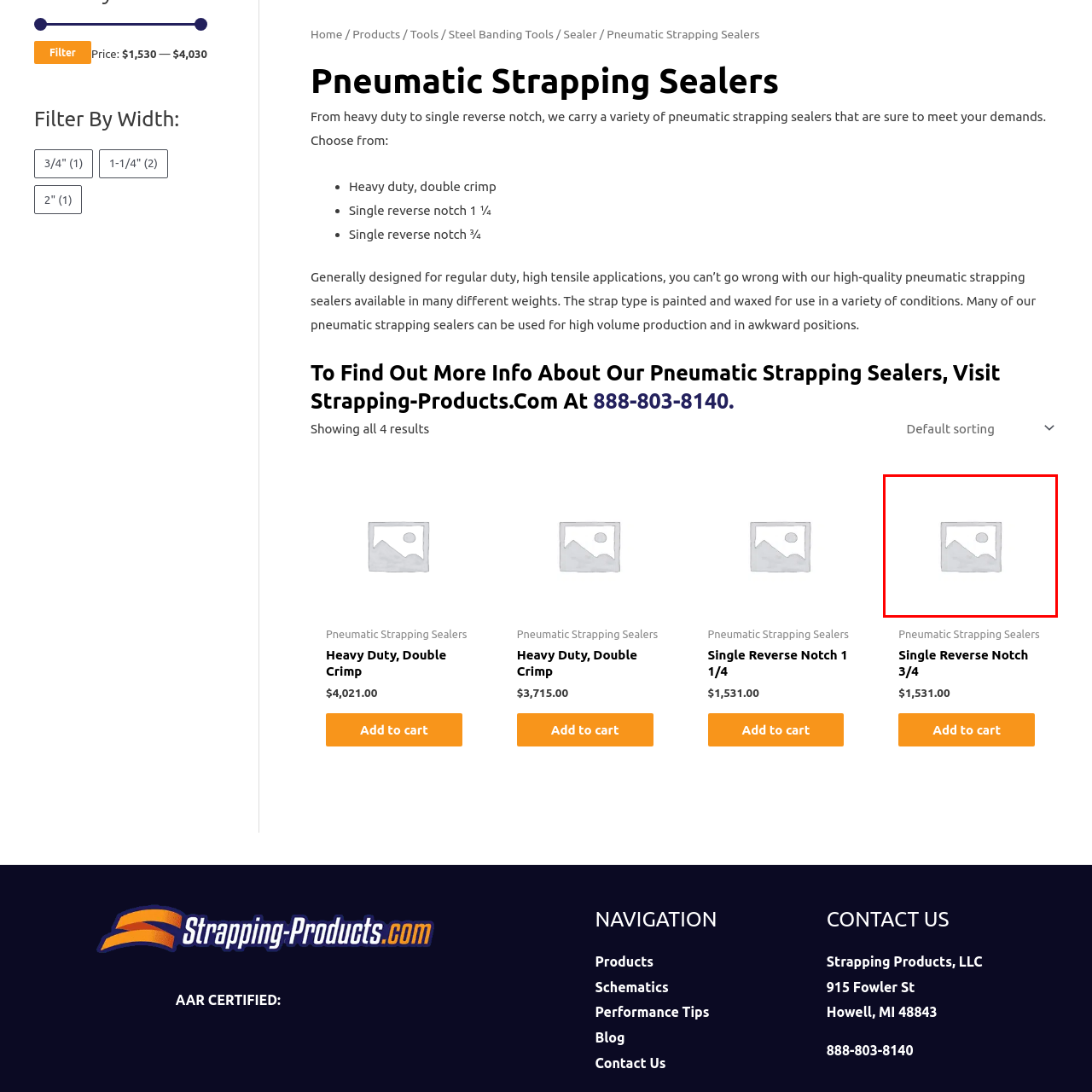What type of product is likely to be displayed in this area?
Analyze the image segment within the red bounding box and respond to the question using a single word or brief phrase.

Pneumatic strapping sealers